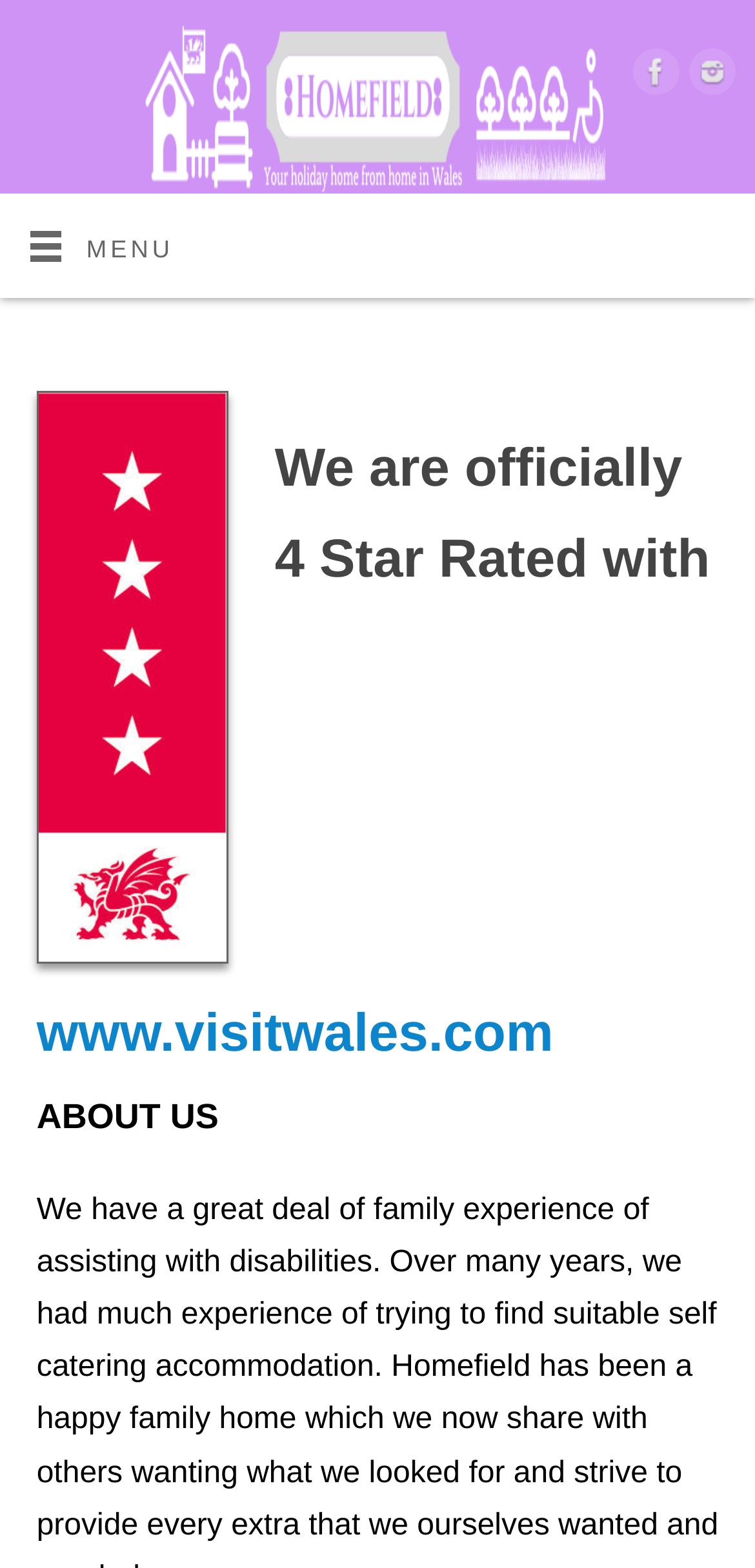Please determine the bounding box coordinates, formatted as (top-left x, top-left y, bottom-right x, bottom-right y), with all values as floating point numbers between 0 and 1. Identify the bounding box of the region described as: title="Facebook"

[0.826, 0.031, 0.9, 0.07]